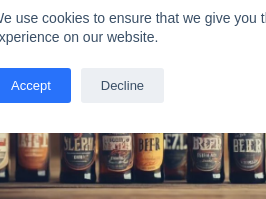What is the likely focus of the website?
Provide a comprehensive and detailed answer to the question.

The backdrop of the shelf filled with beer bottles adds a thematic touch, indicating that the website's focus is likely related to beer or brewing-related content.